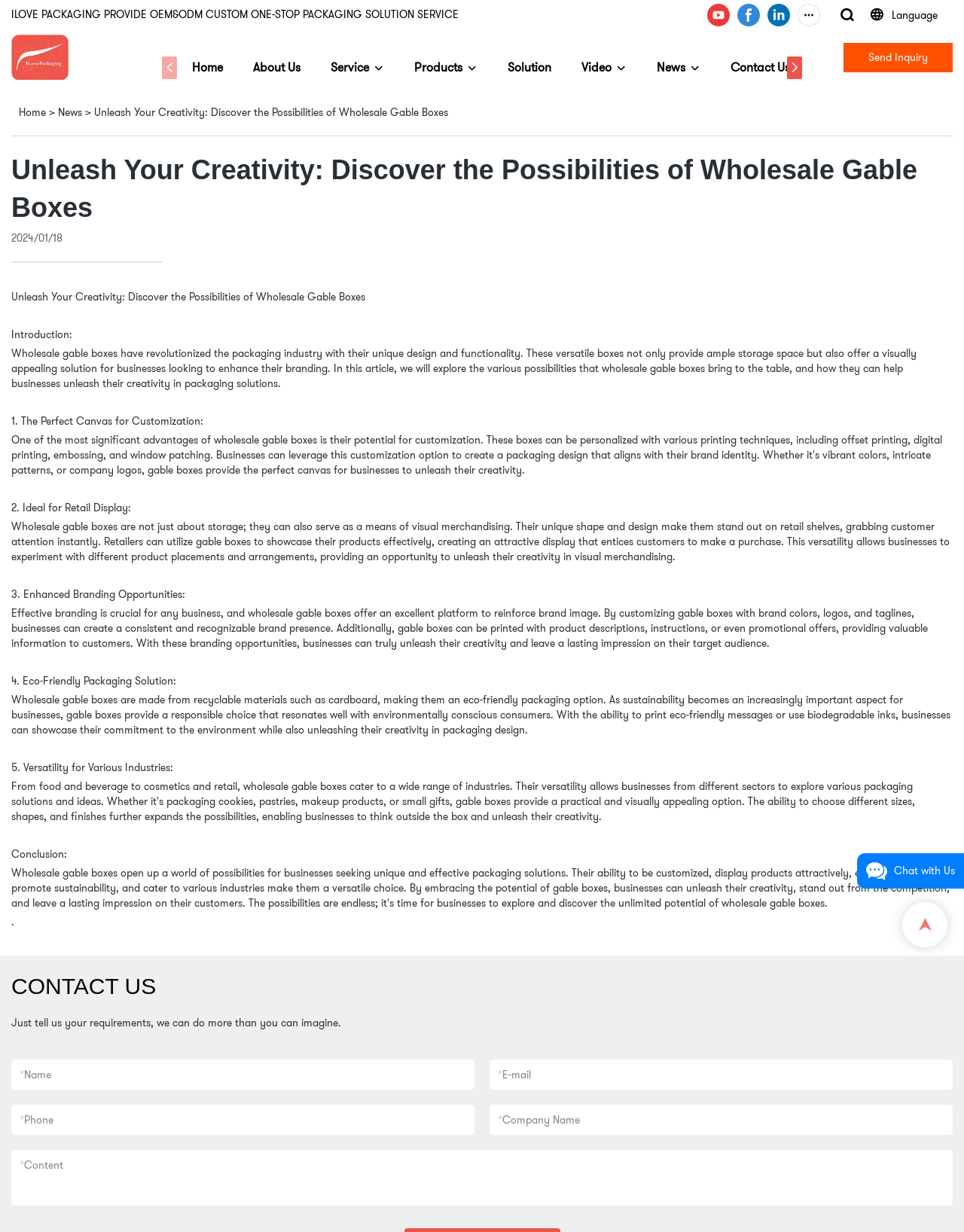Highlight the bounding box coordinates of the element you need to click to perform the following instruction: "Click the About Us link."

None